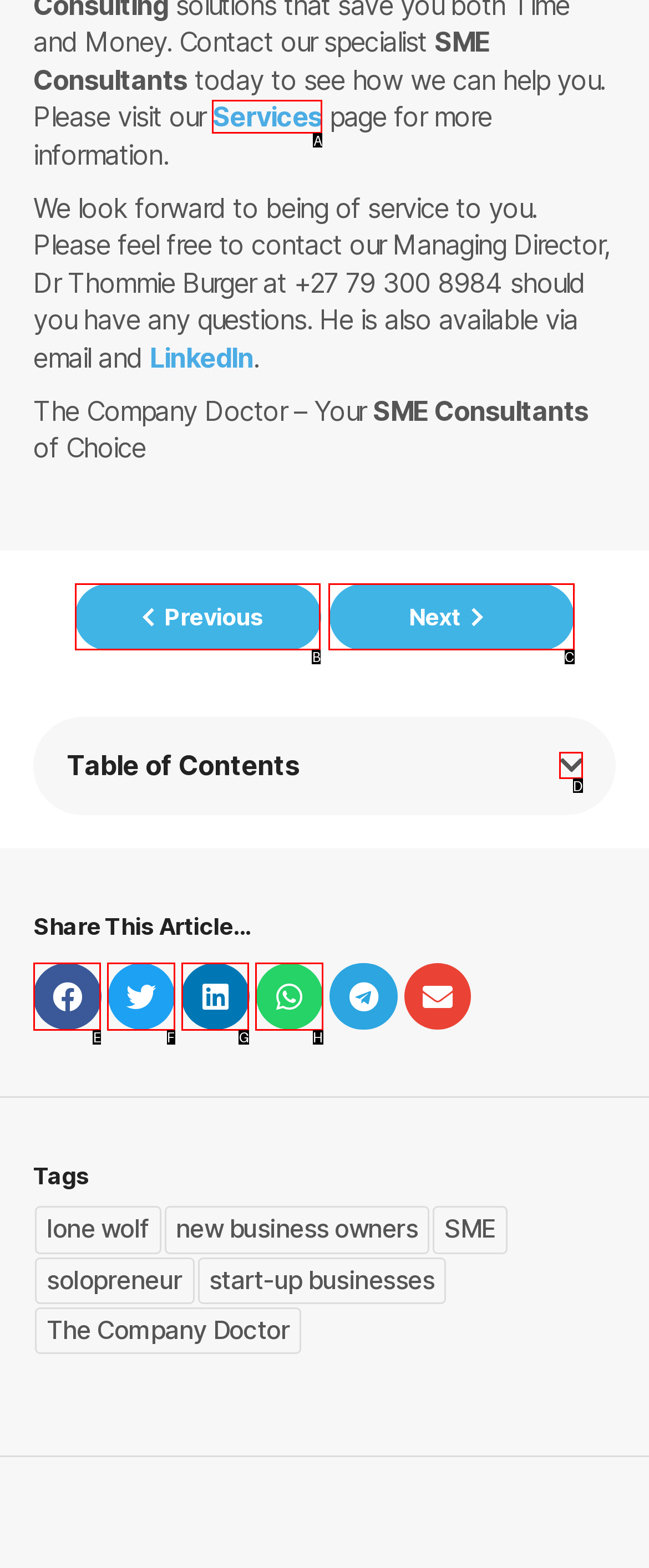Based on the description aria-label="Share on twitter", identify the most suitable HTML element from the options. Provide your answer as the corresponding letter.

F